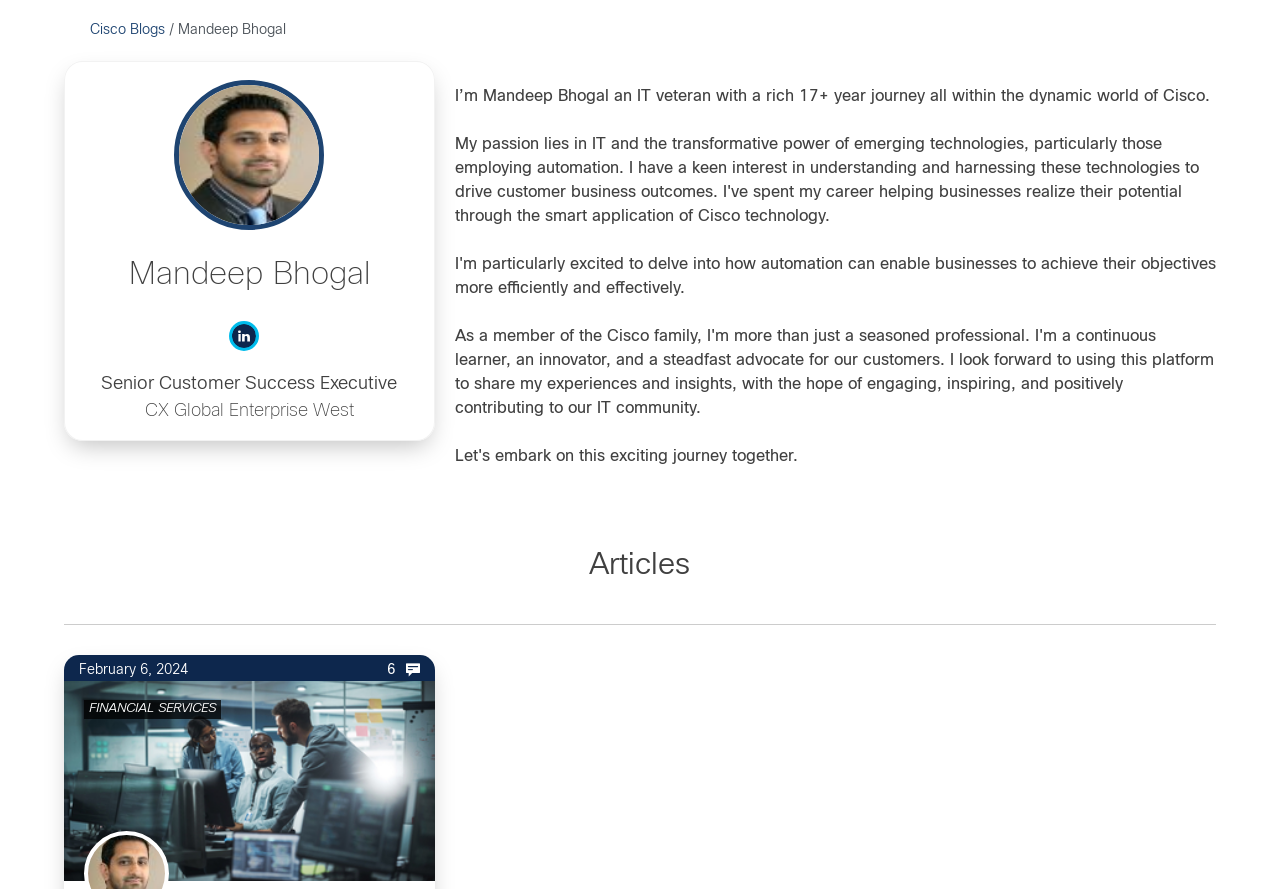Please examine the image and provide a detailed answer to the question: What is the date mentioned on this webpage?

The date 'February 6, 2024' is mentioned in a static text element on the webpage, which is located below the heading 'Articles', suggesting that it is a relevant date for one of the articles.